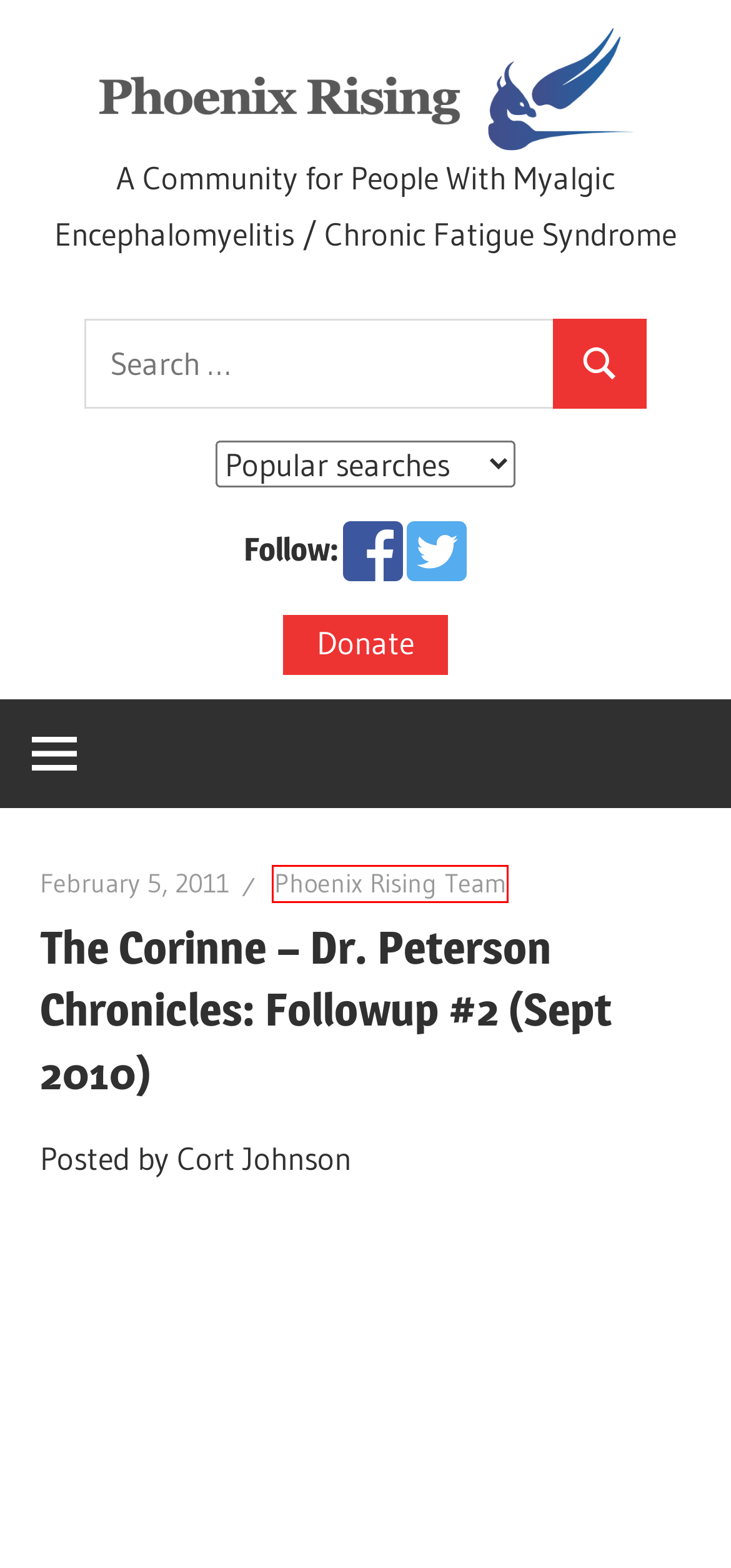Consider the screenshot of a webpage with a red bounding box and select the webpage description that best describes the new page that appears after clicking the element inside the red box. Here are the candidates:
A. blood volume Archives | Phoenix Rising
B. Privacy policy | Phoenix Rising ME/CFS Forums
C. Valtrex Archives | Phoenix Rising
D. A Visit to Dr. Peterson: Part I
E. Chronic Fatigue Syndrome (ME/CFS) News From Phoenix Rising - CFS NIH Grant Panel (SEP) Feb 2010
F. Phoenix Rising Team, Author at Phoenix Rising
G. Corinne Archives | Phoenix Rising
H. Treatment Archives | Phoenix Rising

F